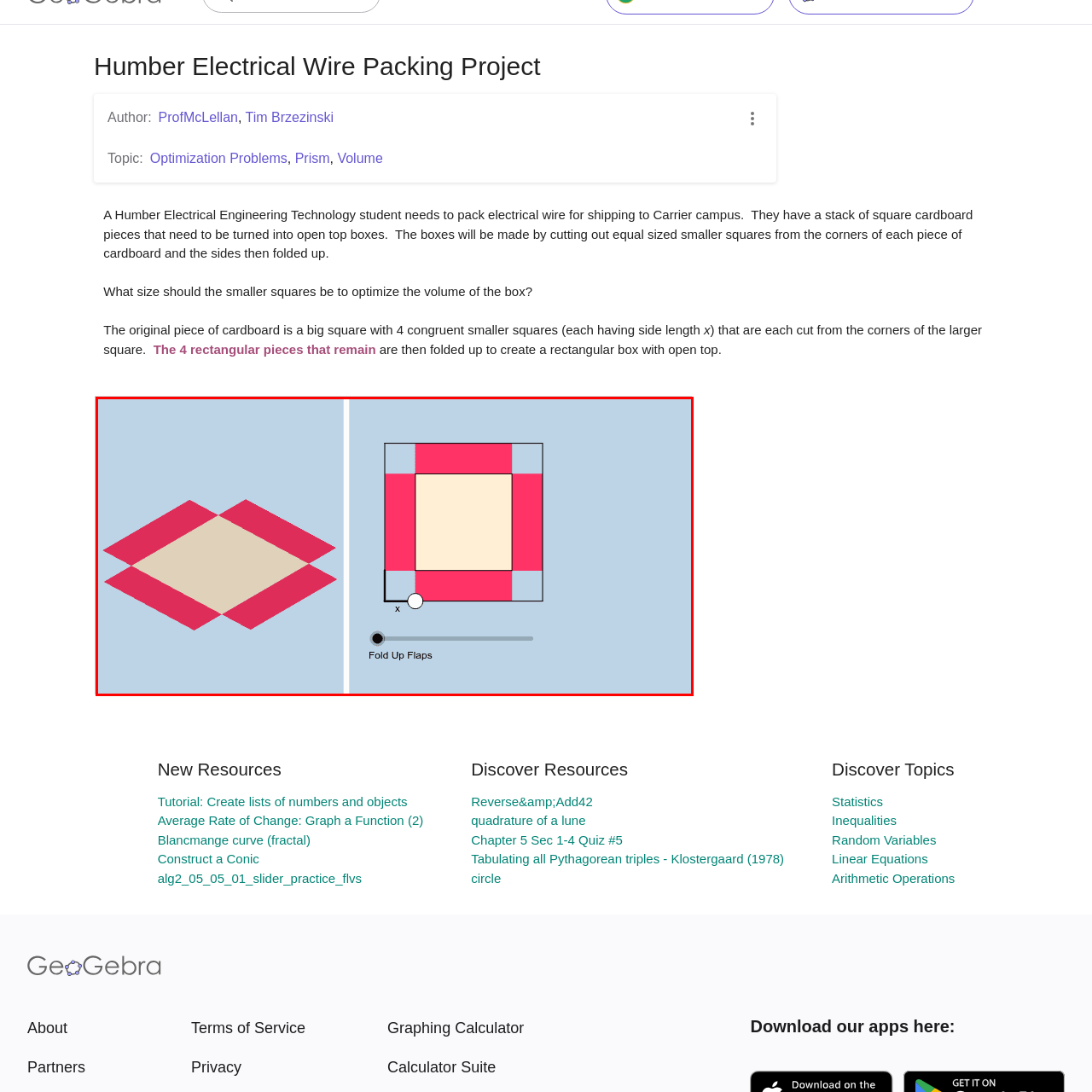Construct a detailed caption for the image enclosed in the red box.

The image illustrates a geometric construction related to optimizing the volume of a box created from a square piece of cardboard. On the left, the initial layout shows a large square base with corners that will be cut out to form smaller squares, indicated by the beige center and surrounding pink flaps. 

On the right, the smaller squares are depicted as being removed from the corners, and a slider is presented below, labeled "Fold Up Flaps," which likely allows manipulation of the size of the squares being cut out (denoted as 'x'). This interactive element suggests a dynamic exploration of how changing the size of the cut corners affects the resulting box shape and its volume. The overall design emphasizes the problem-solving aspect of geometry, specifically focusing on optimization in real-world applications like packaging.